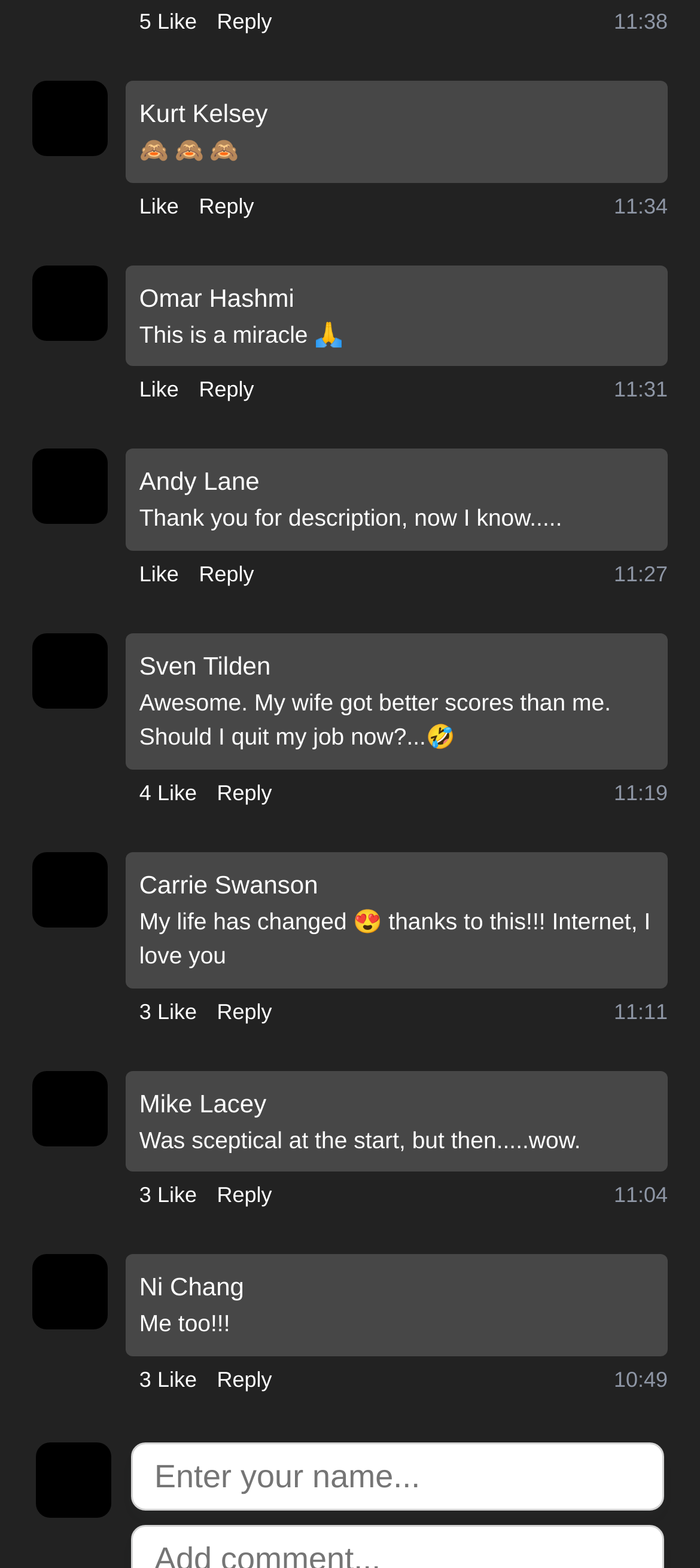Give the bounding box coordinates for the element described as: "Reply".

[0.284, 0.355, 0.363, 0.376]